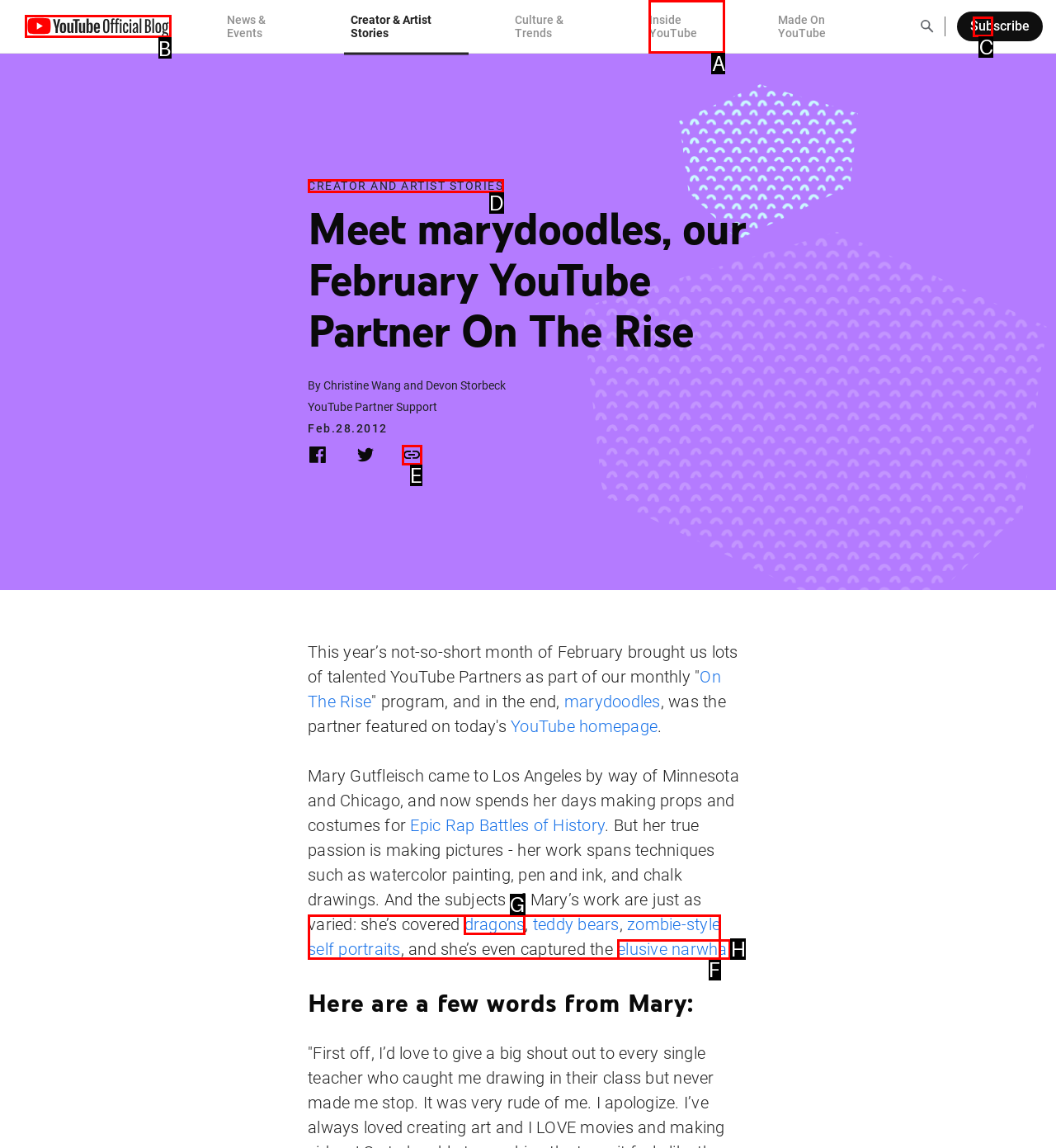Select the correct HTML element to complete the following task: Click the YouTube Official Blog logo
Provide the letter of the choice directly from the given options.

B